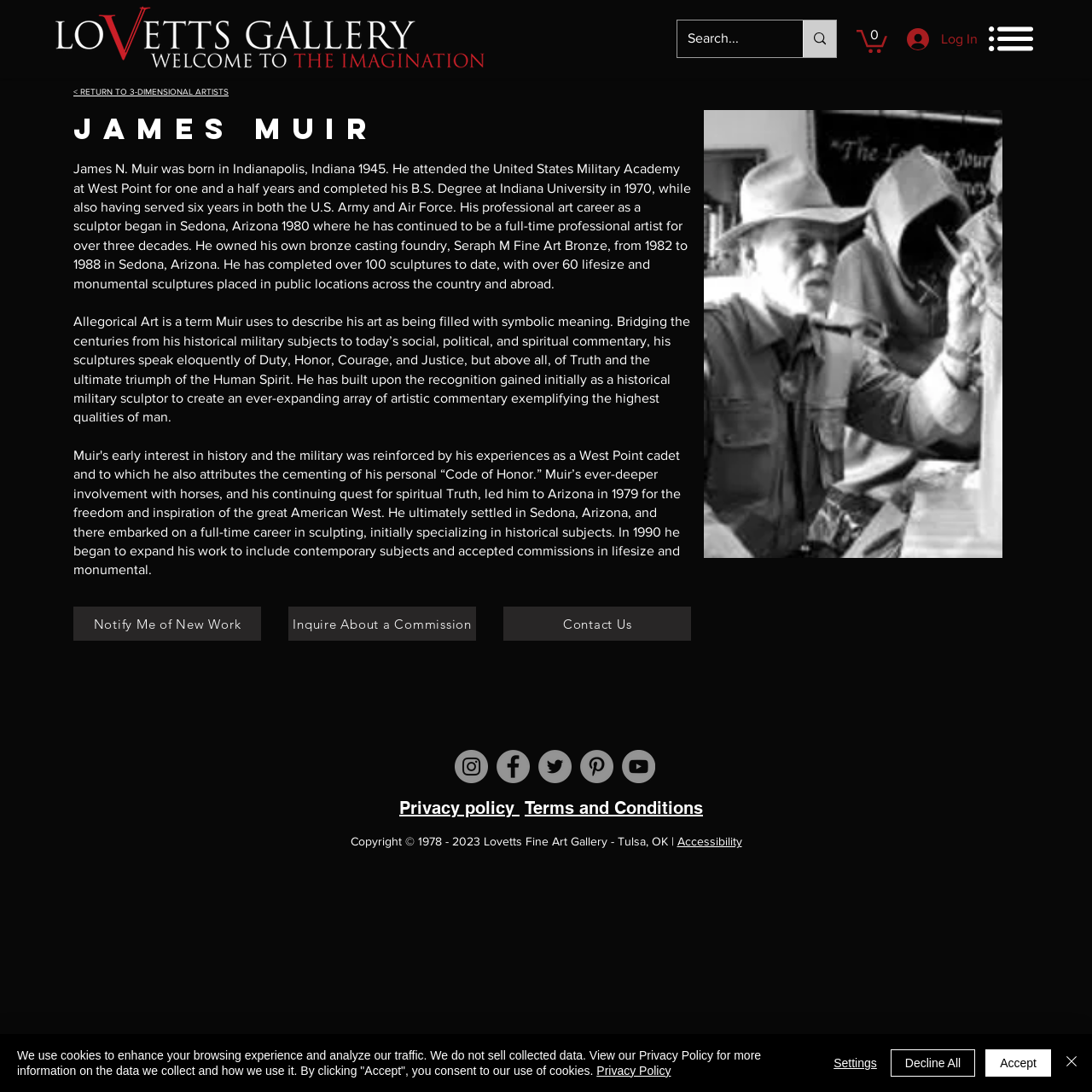Show the bounding box coordinates of the element that should be clicked to complete the task: "Search for art".

[0.63, 0.019, 0.702, 0.052]